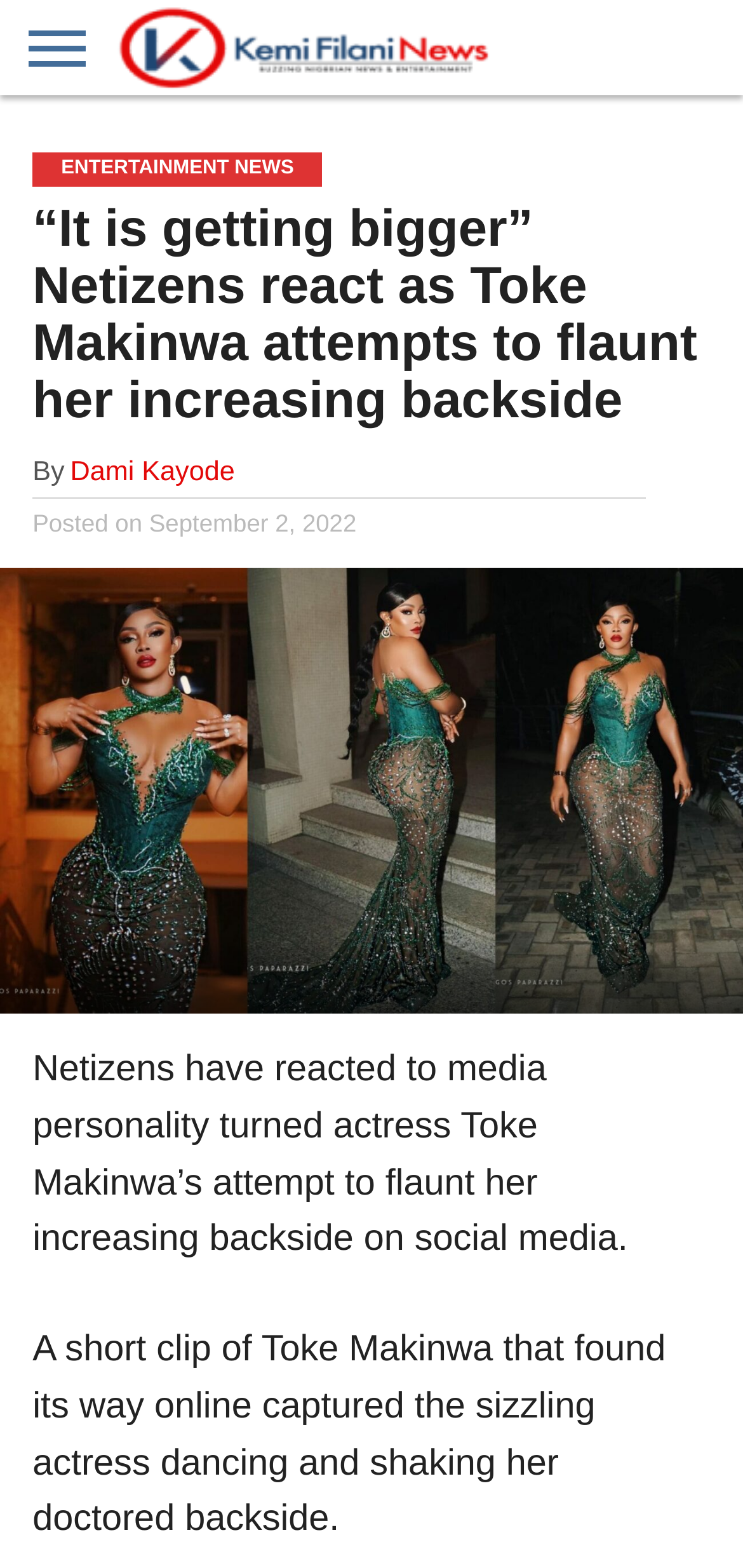What is the name of the actress in the article?
Please provide a single word or phrase as your answer based on the screenshot.

Toke Makinwa